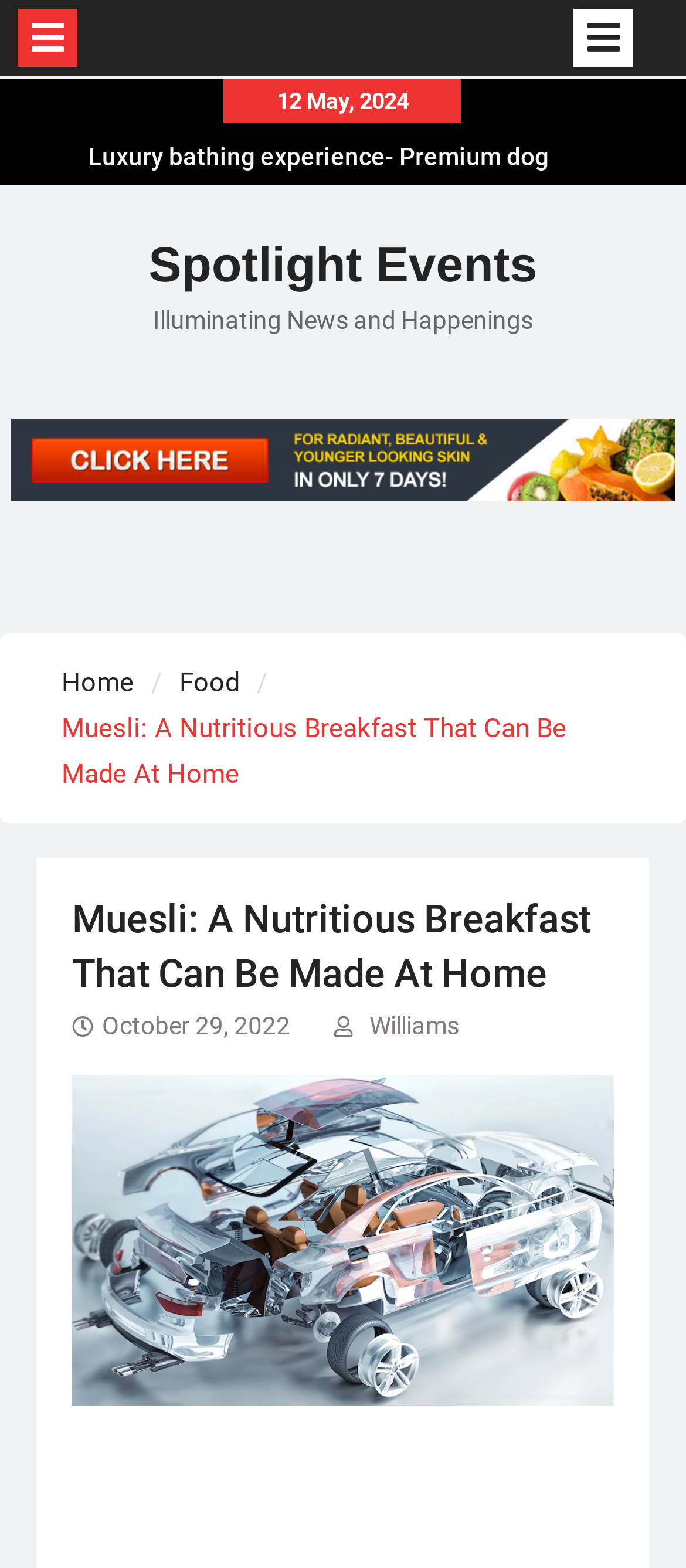Please identify the bounding box coordinates of the element that needs to be clicked to perform the following instruction: "view the muesli article".

[0.105, 0.57, 0.895, 0.639]